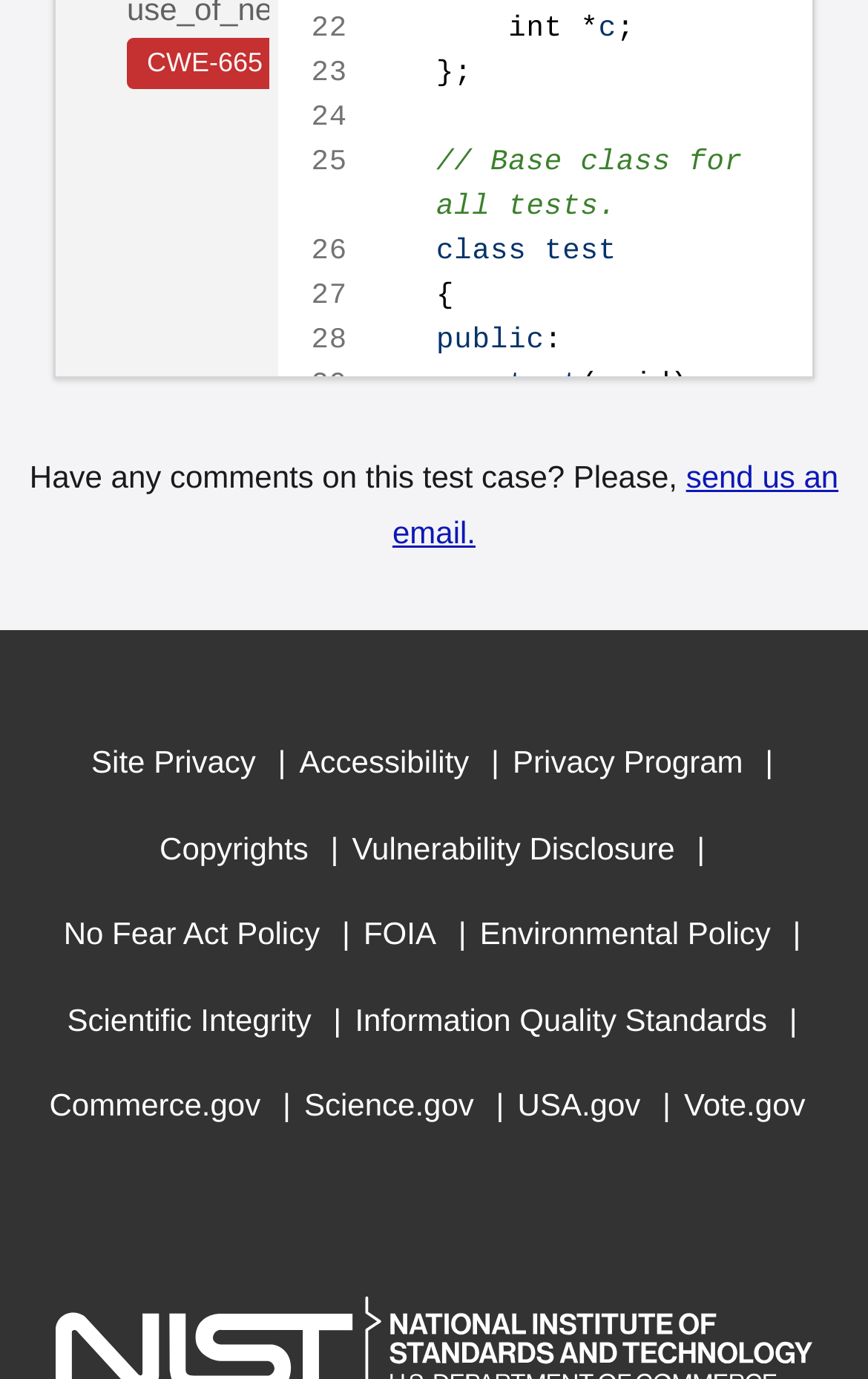What is the purpose of the 'mayCrash' variable?
Provide a well-explained and detailed answer to the question.

The purpose of the 'mayCrash' variable is to deactivate tests that may crash the program, as mentioned in the comment above the 'runTests' function. This variable is used to control the execution of tests that may cause the program to crash.